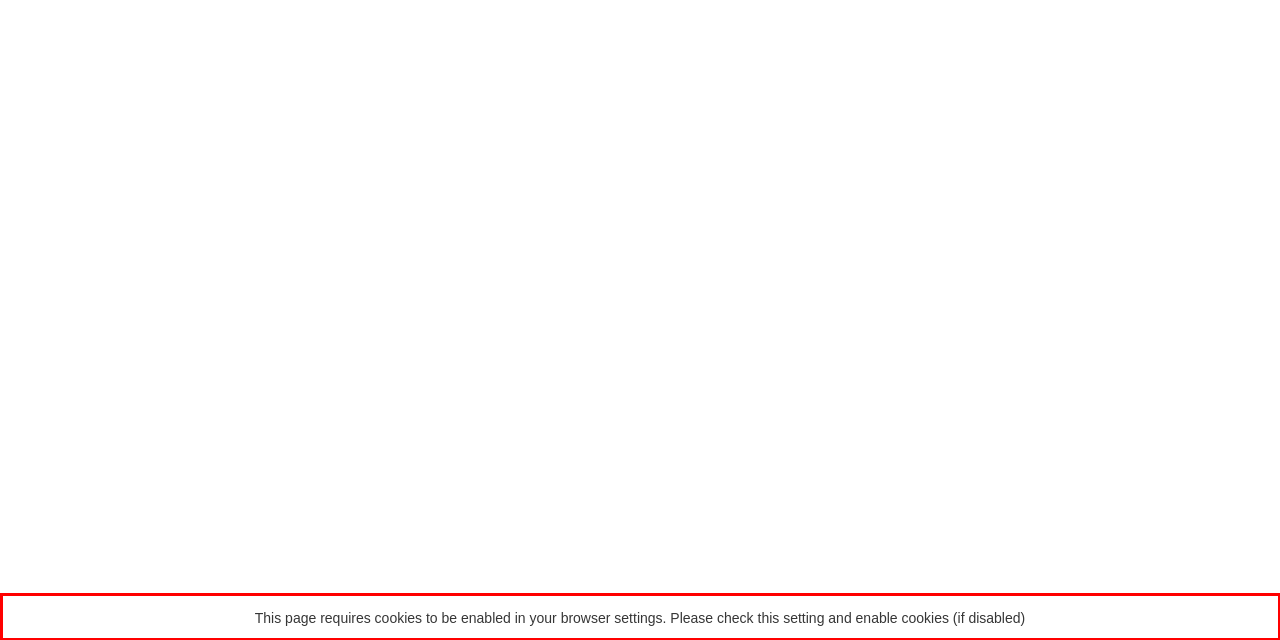Please identify and extract the text content from the UI element encased in a red bounding box on the provided webpage screenshot.

This page requires cookies to be enabled in your browser settings. Please check this setting and enable cookies (if disabled)